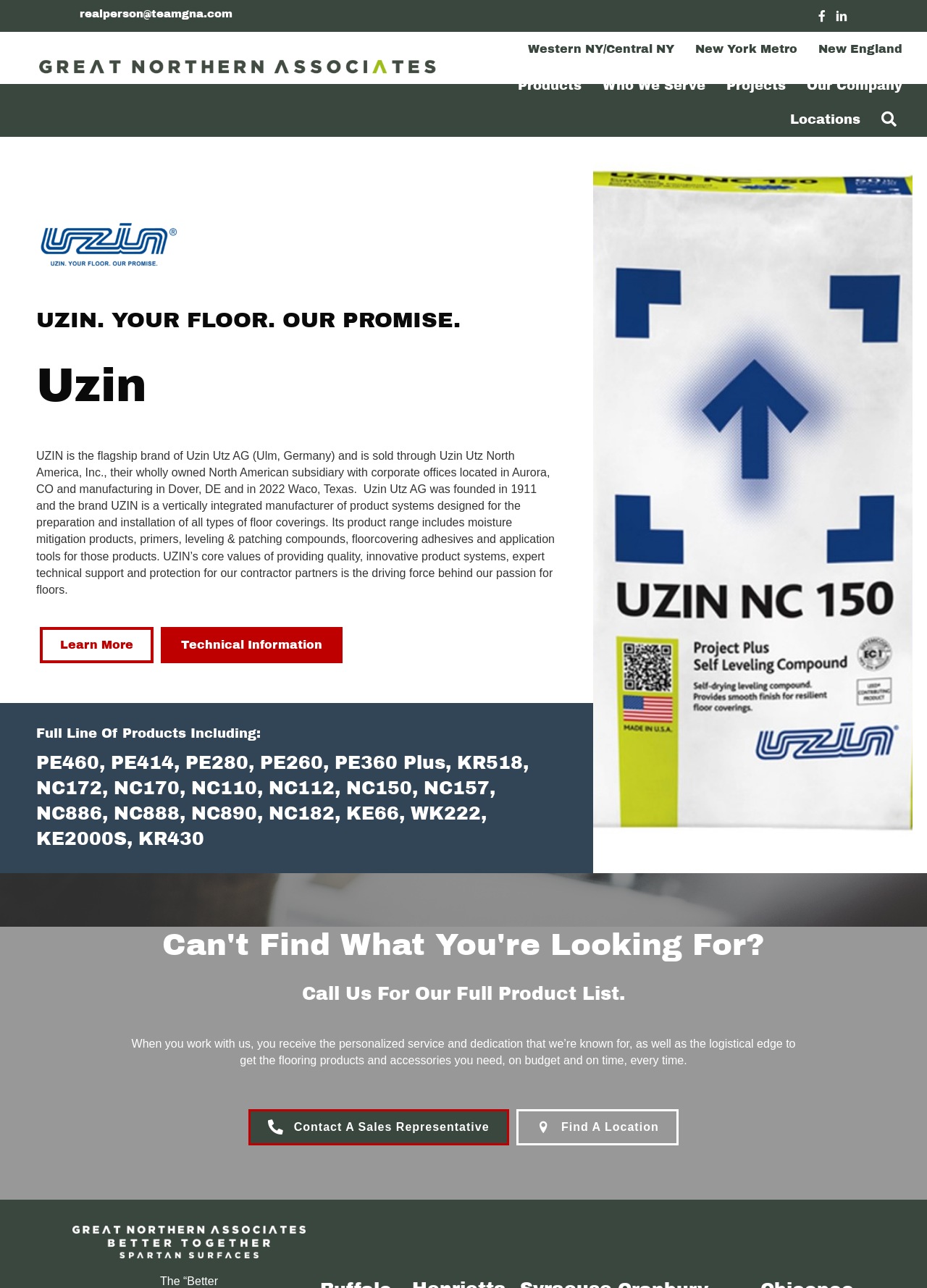Predict the bounding box of the UI element based on the description: "Check-In". The coordinates should be four float numbers between 0 and 1, formatted as [left, top, right, bottom].

None